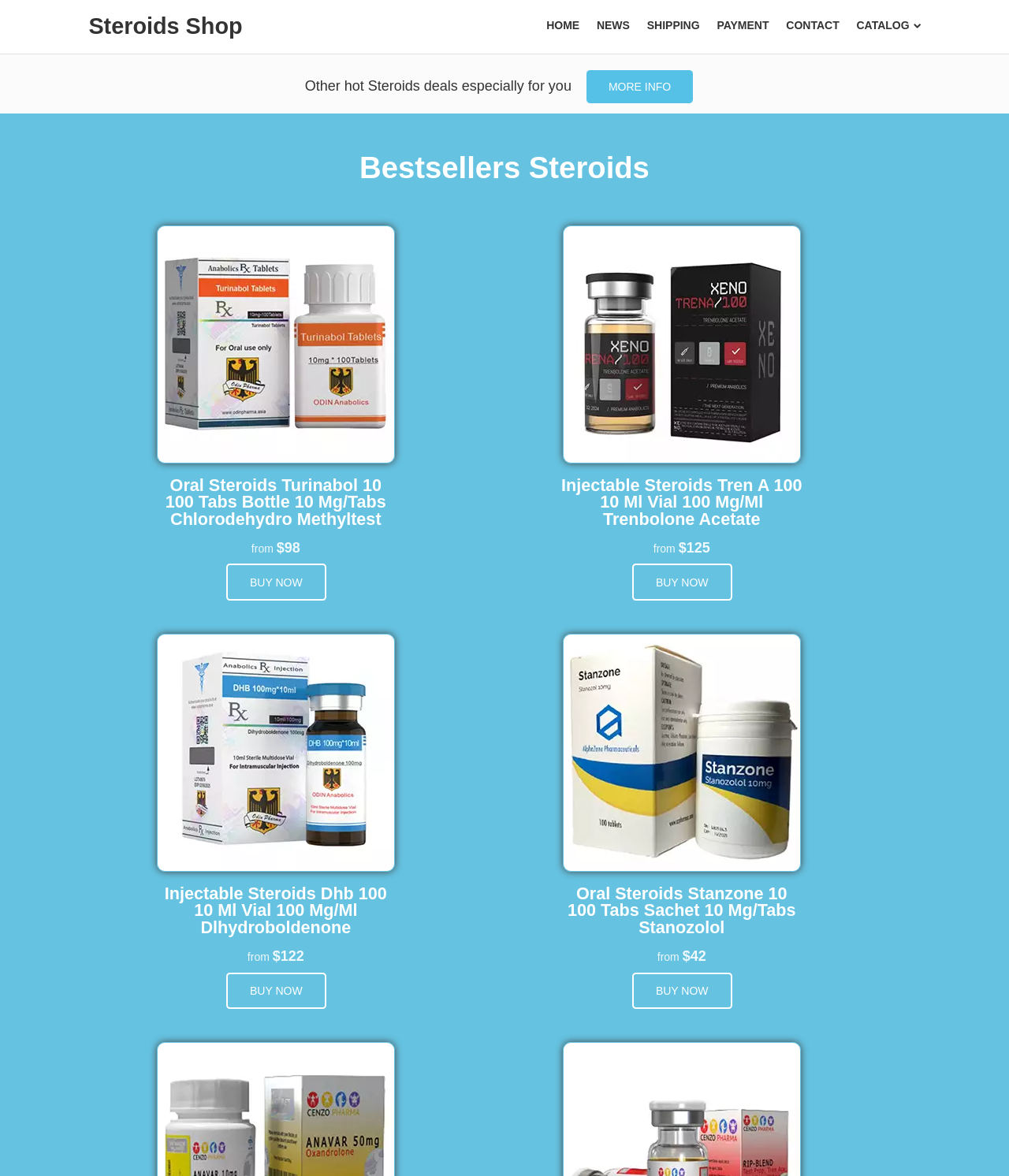Identify the bounding box coordinates of the clickable region necessary to fulfill the following instruction: "Buy Injectable Steroids Tren A 100". The bounding box coordinates should be four float numbers between 0 and 1, i.e., [left, top, right, bottom].

[0.627, 0.479, 0.725, 0.511]